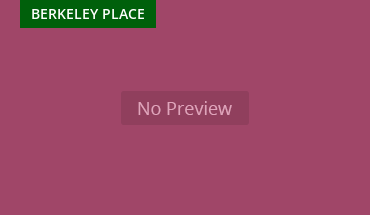What is the label on the green rectangle?
Could you answer the question in a detailed manner, providing as much information as possible?

At the top of the image, there is a bold green rectangle that contains the label 'BERKELEY PLACE', which signifies its relevance to a music or arts blog, likely related to reviews or discussions of various artistic works.